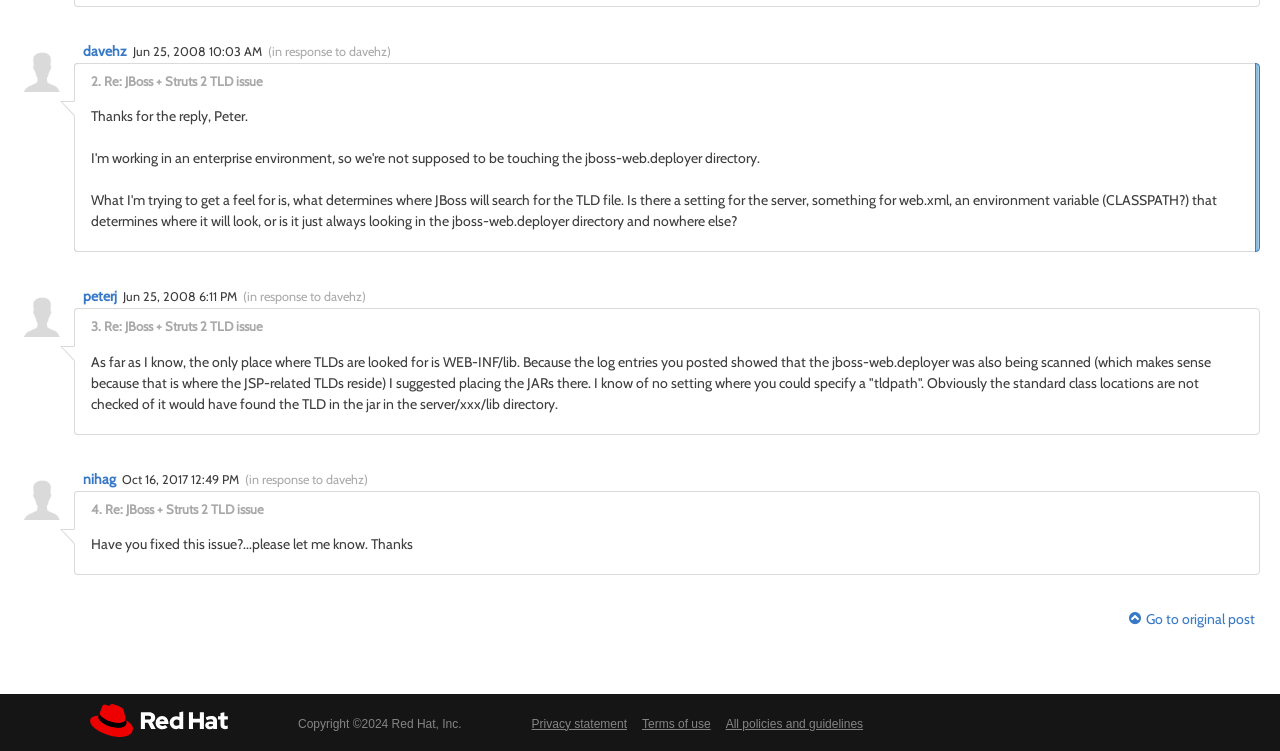Determine the bounding box coordinates for the clickable element to execute this instruction: "Go to user davehz's homepage". Provide the coordinates as four float numbers between 0 and 1, i.e., [left, top, right, bottom].

[0.015, 0.103, 0.051, 0.127]